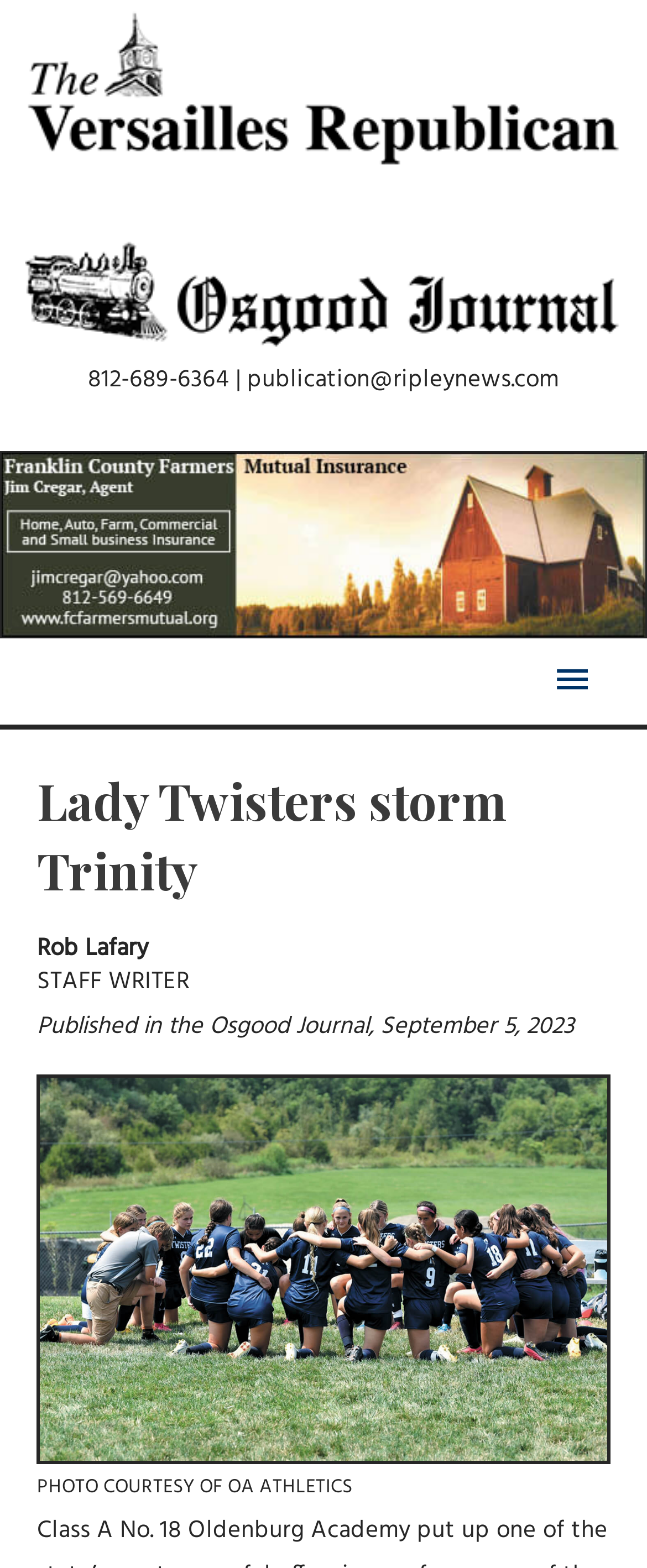Analyze and describe the webpage in a detailed narrative.

The webpage is about an article titled "Lady Twisters storm Trinity" from Ripley Publishing Company, Inc. At the top, there are two links side by side, spanning almost the entire width of the page. Below these links, there is a static text displaying contact information, "812-689-6364 | publication@ripleynews.com". 

To the right of the contact information, there is a complementary section that takes up the full width of the page. Within this section, there is a link and an image that occupy the same space, suggesting that the image is a background or a logo for the link.

On the right side of the page, there is a main menu button labeled "Main Menu" with an arrow icon. When expanded, it controls the primary menu. Below the main menu button, the article's title "Lady Twisters storm Trinity" is displayed as a heading. The author's name, "Rob Lafary", and their title, "STAFF WRITER", are listed below the title. The article's publication information, "Published in the Osgood Journal, September 5, 2023", is also provided.

Below the publication information, there is a large image that takes up most of the width of the page. A caption for the image, "PHOTO COURTESY OF OA ATHLETICS", is placed at the bottom of the image.